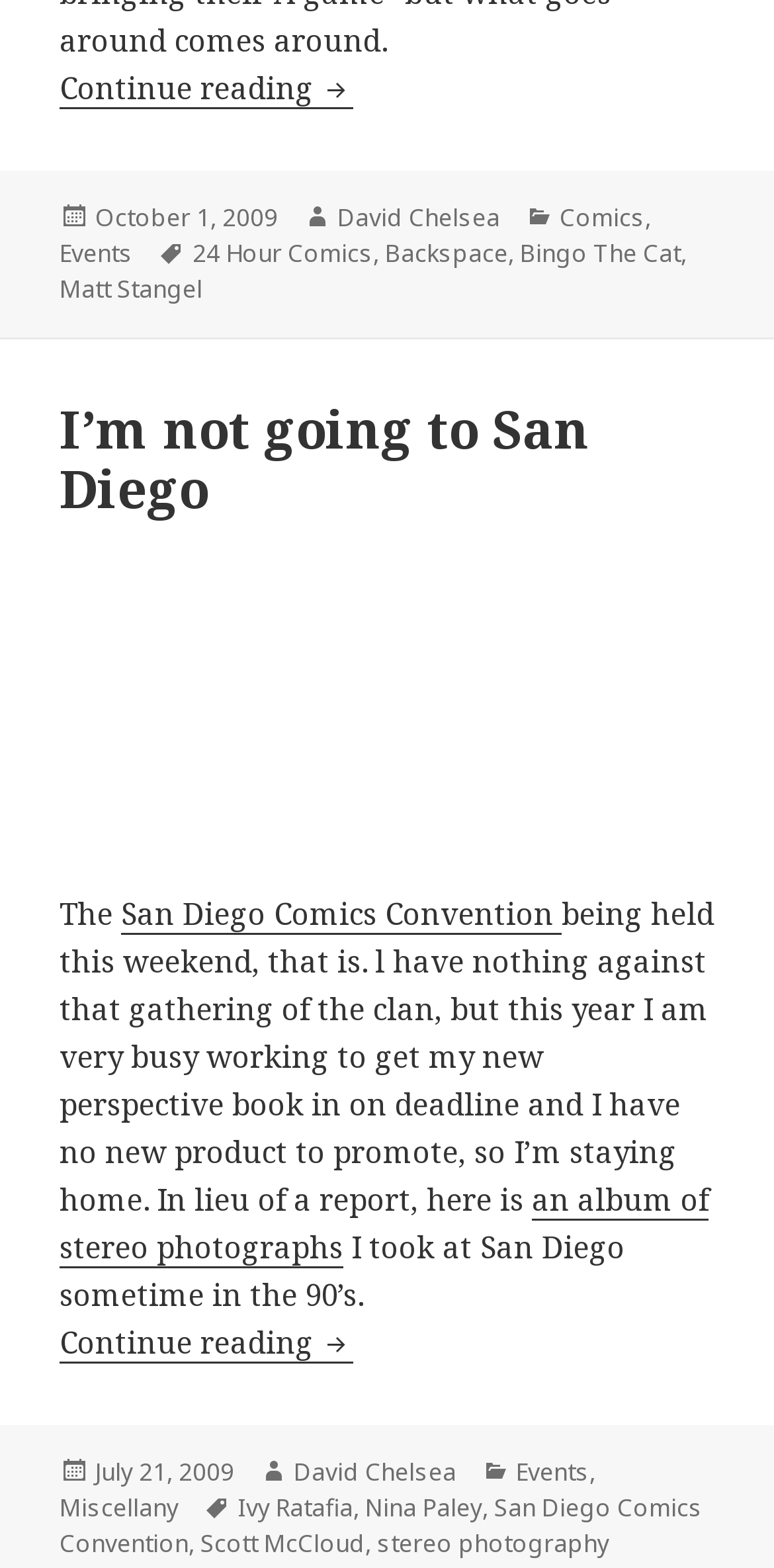What is the date of the second article?
From the screenshot, supply a one-word or short-phrase answer.

July 21, 2009